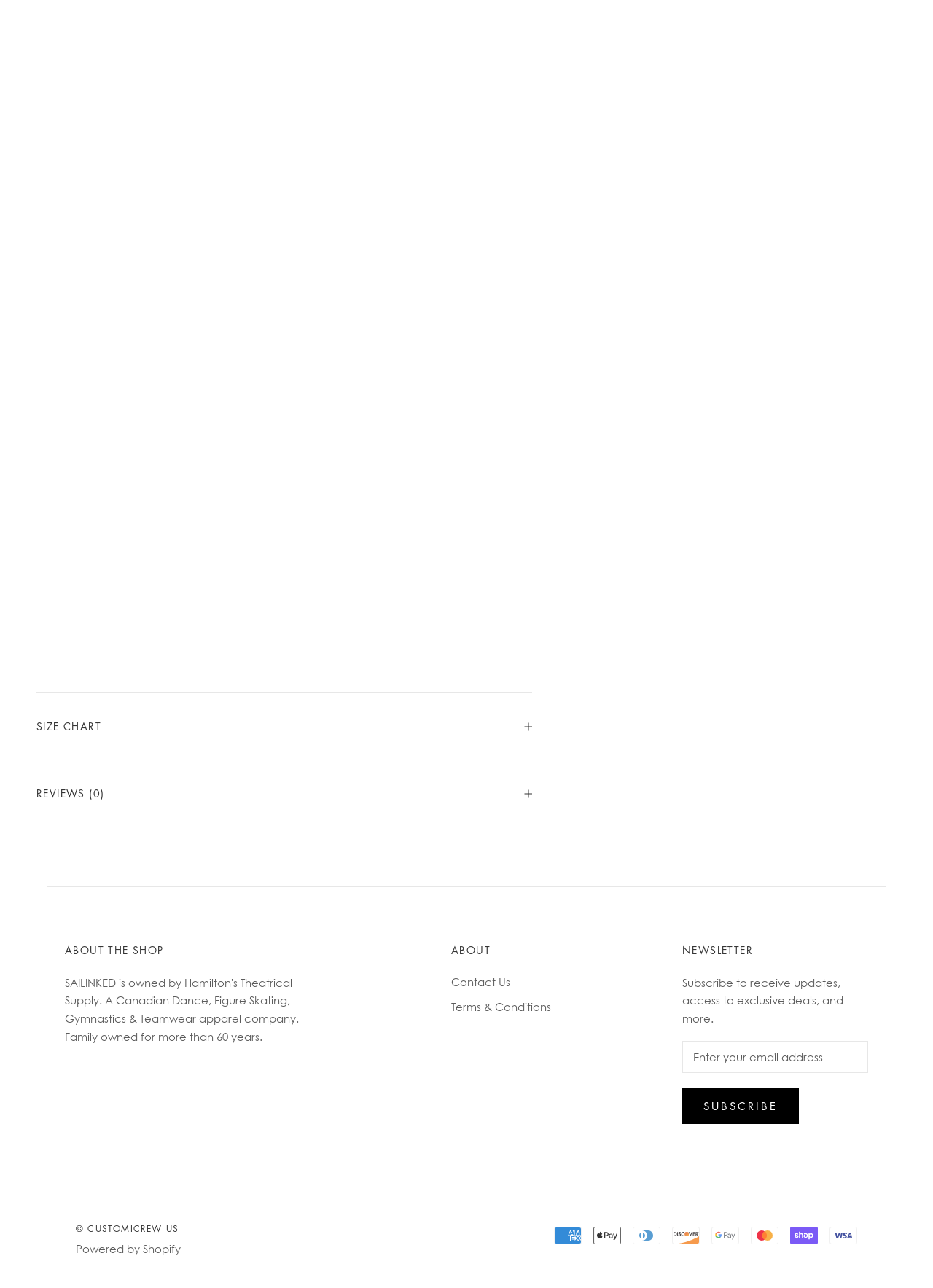Please specify the bounding box coordinates of the clickable region necessary for completing the following instruction: "View terms and conditions". The coordinates must consist of four float numbers between 0 and 1, i.e., [left, top, right, bottom].

[0.484, 0.775, 0.591, 0.788]